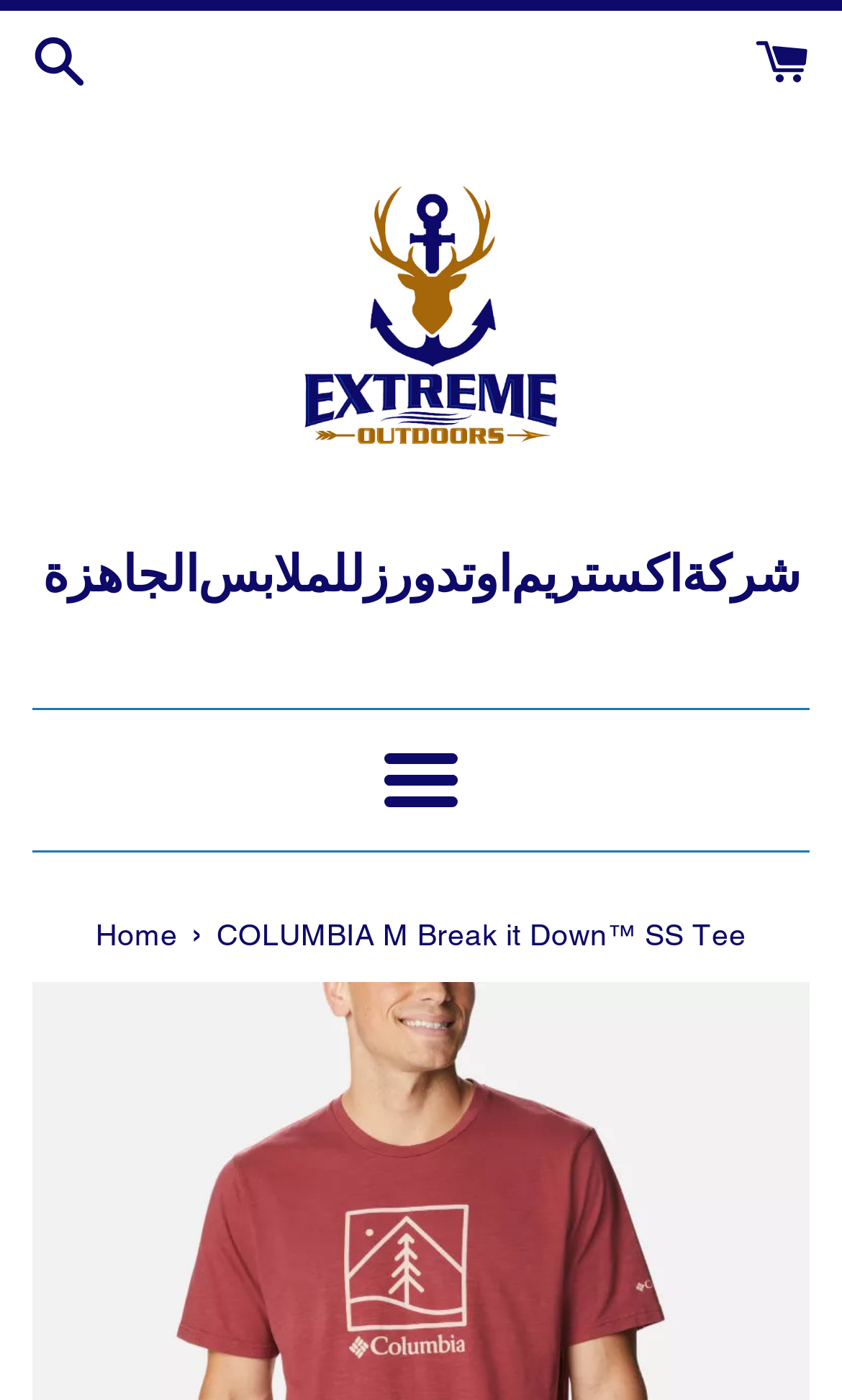What is the purpose of the button?
Look at the screenshot and give a one-word or phrase answer.

Menu